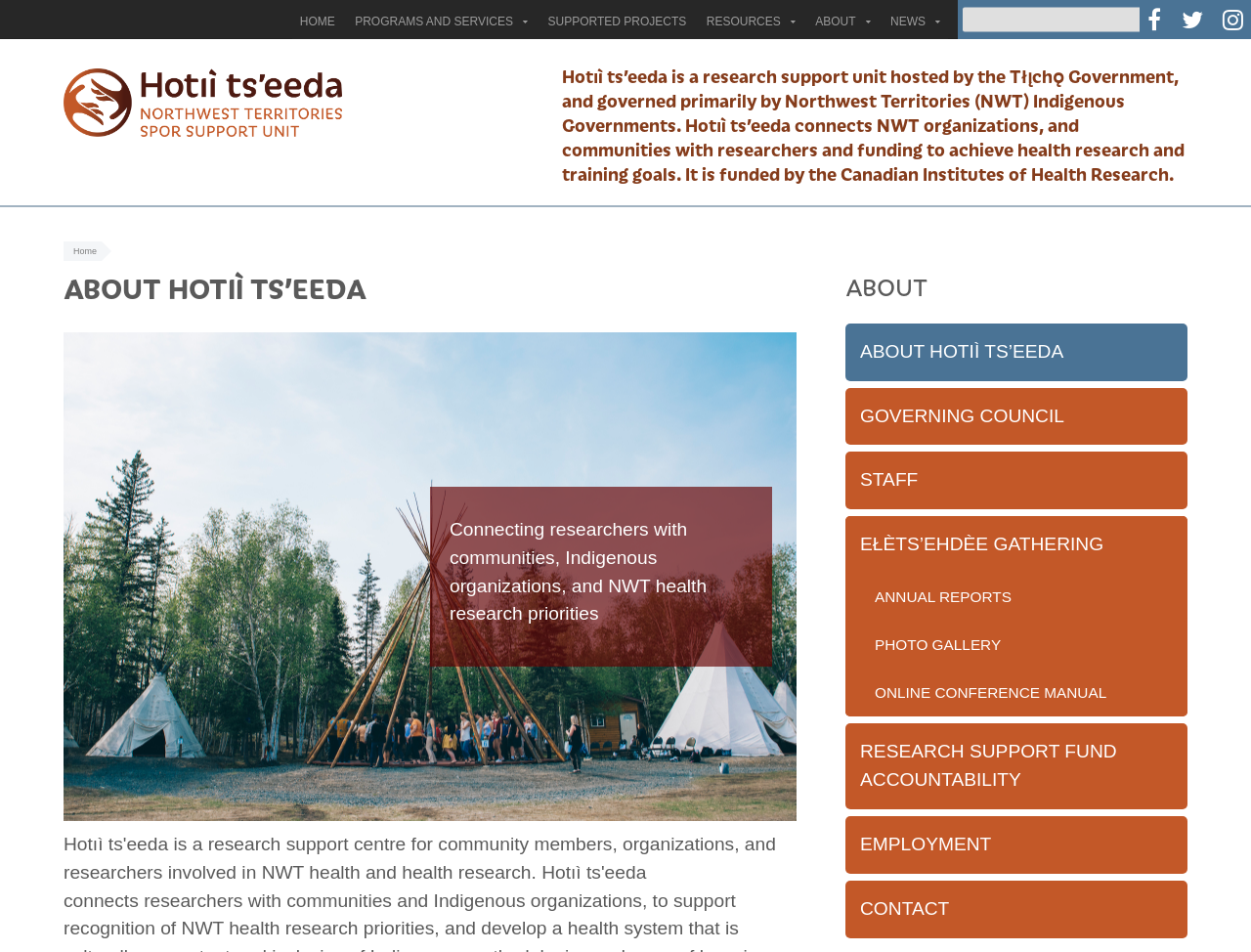What is the name of the research support unit?
Please craft a detailed and exhaustive response to the question.

The name of the research support unit can be found in the heading element with the text 'Home Hotıì ts’eeda is a research support unit hosted by the Tłı̨chǫ Government, and governed primarily by Northwest Territories (NWT) Indigenous Governments.'